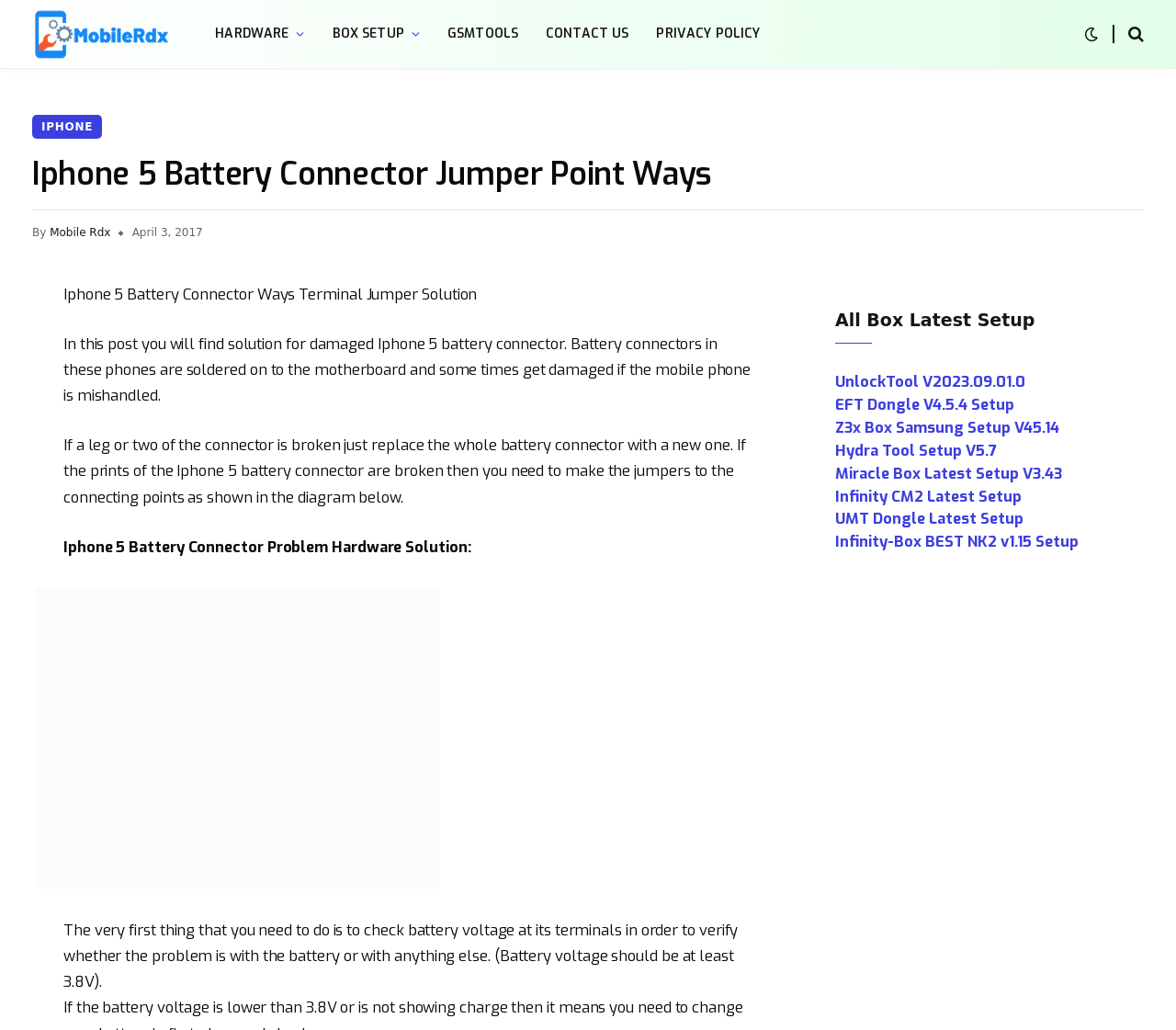How many setup links are there in the 'All Box Latest Setup' section?
Please interpret the details in the image and answer the question thoroughly.

The 'All Box Latest Setup' section contains links 'UnlockTool V2023.09.01.0', 'EFT Dongle V4.5.4 Setup', 'Z3x Box Samsung Setup V45.14', 'Hydra Tool Setup V5.7', 'Miracle Box Latest Setup V3.43', 'Infinity CM2 Latest Setup', and 'UMT Dongle Latest Setup', which can be determined by looking at the links with x-coordinates close to 0.71.